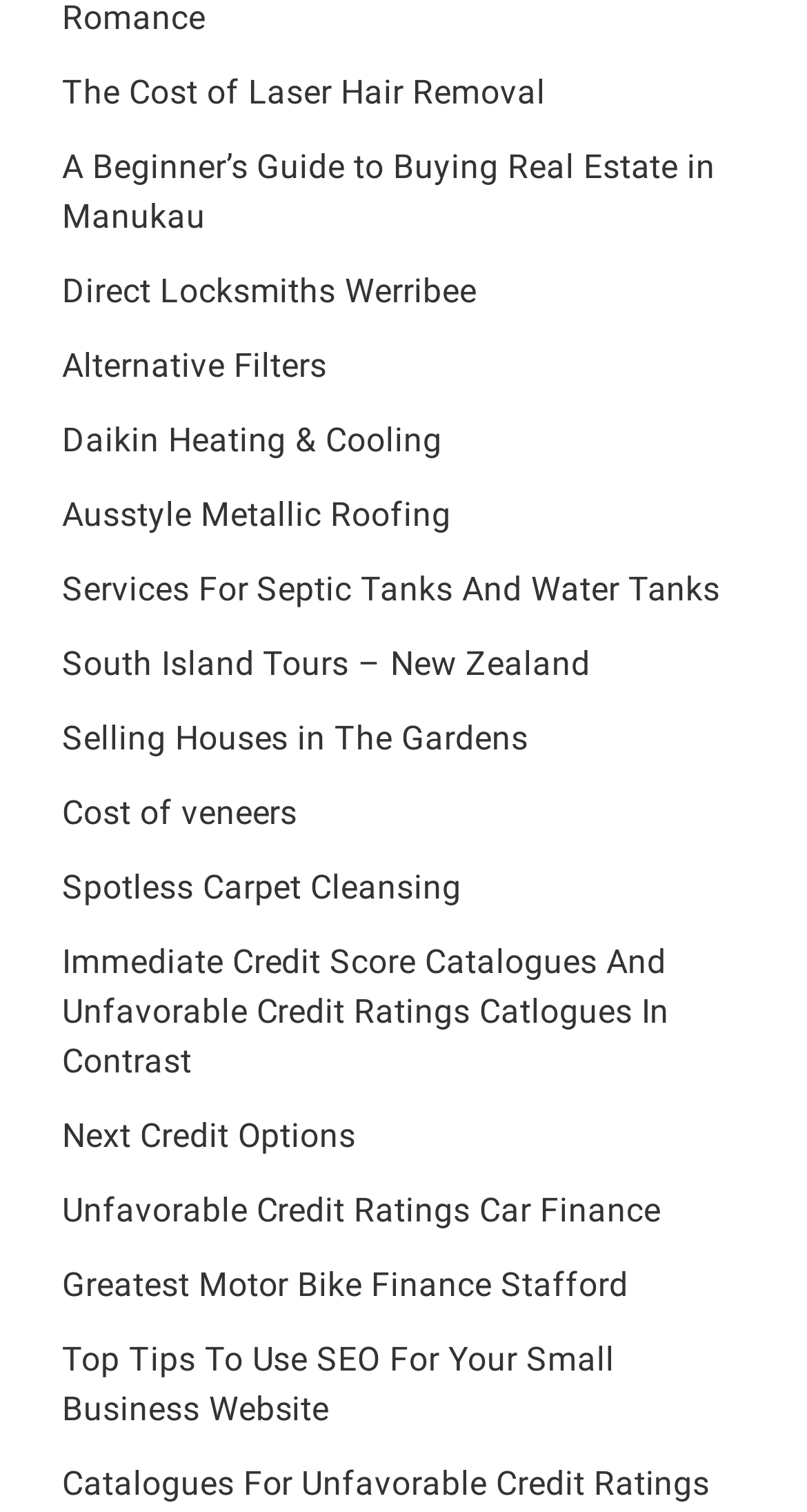Highlight the bounding box coordinates of the element that should be clicked to carry out the following instruction: "Click on Special Exhibitions". The coordinates must be given as four float numbers ranging from 0 to 1, i.e., [left, top, right, bottom].

None